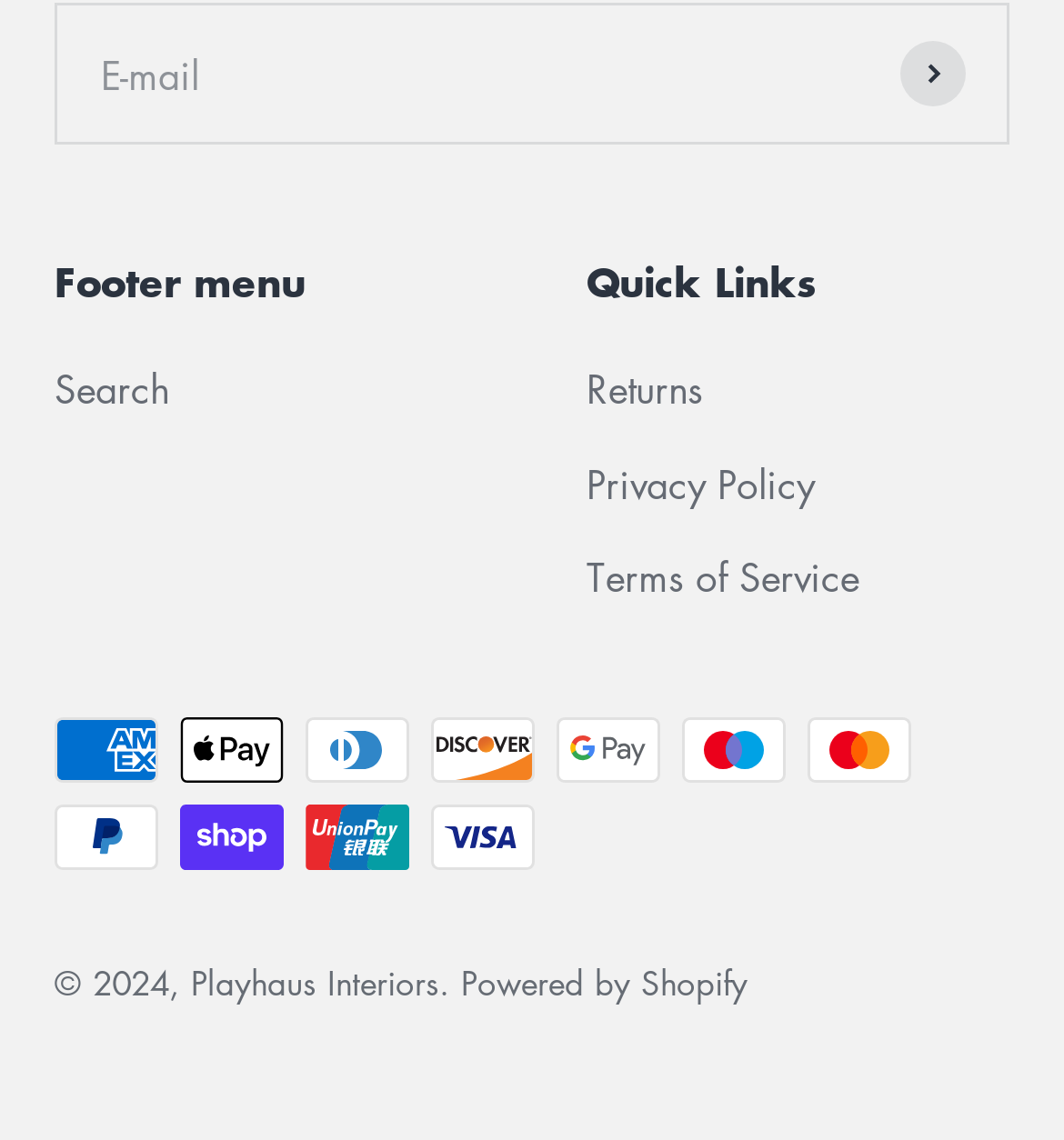What is the copyright year of the website?
Using the image as a reference, give an elaborate response to the question.

The StaticText element at the bottom of the webpage displays the copyright information, which includes the year '2024', indicating that the website's copyright is valid until that year.